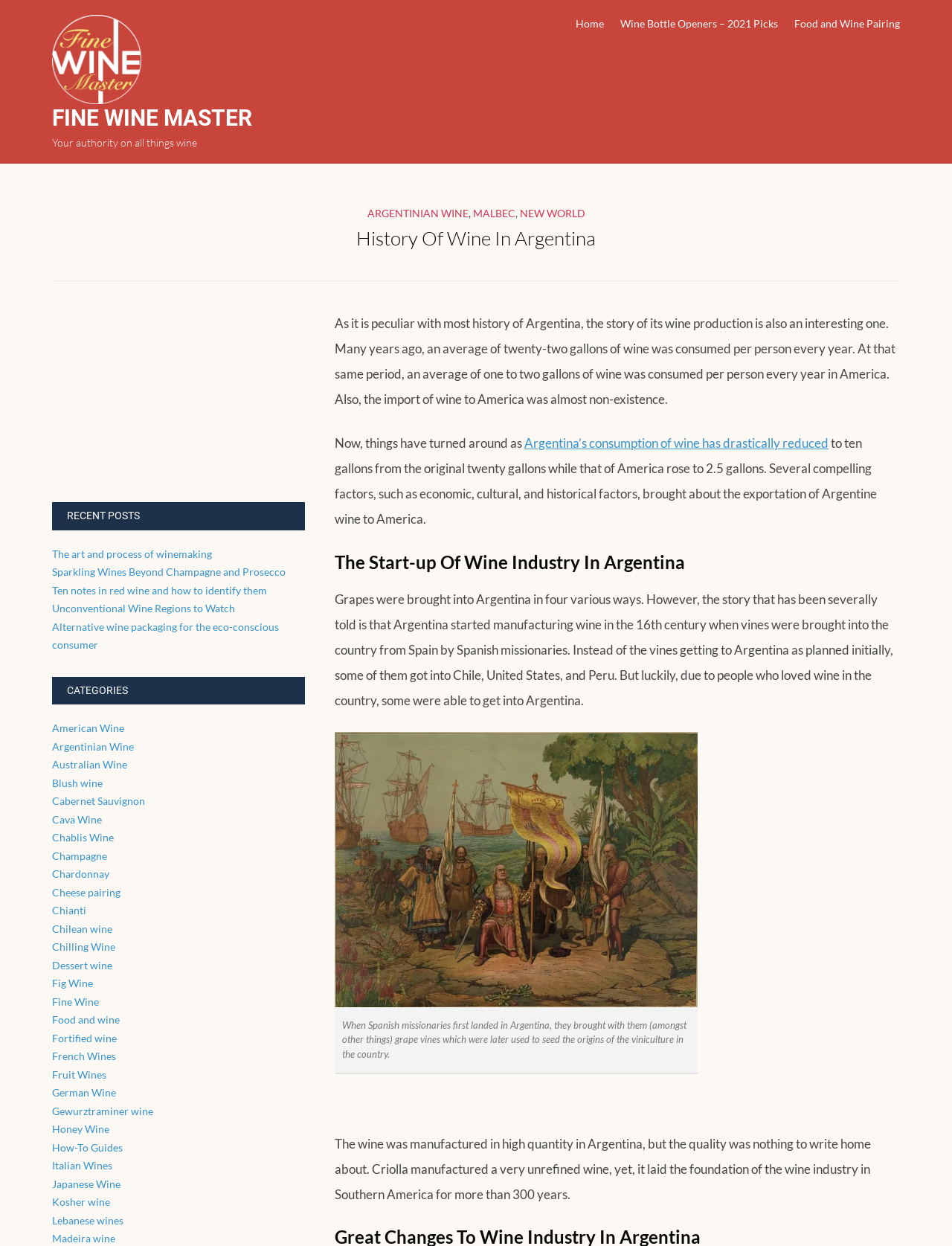Please mark the clickable region by giving the bounding box coordinates needed to complete this instruction: "Click on the 'Home' link".

[0.605, 0.012, 0.634, 0.033]